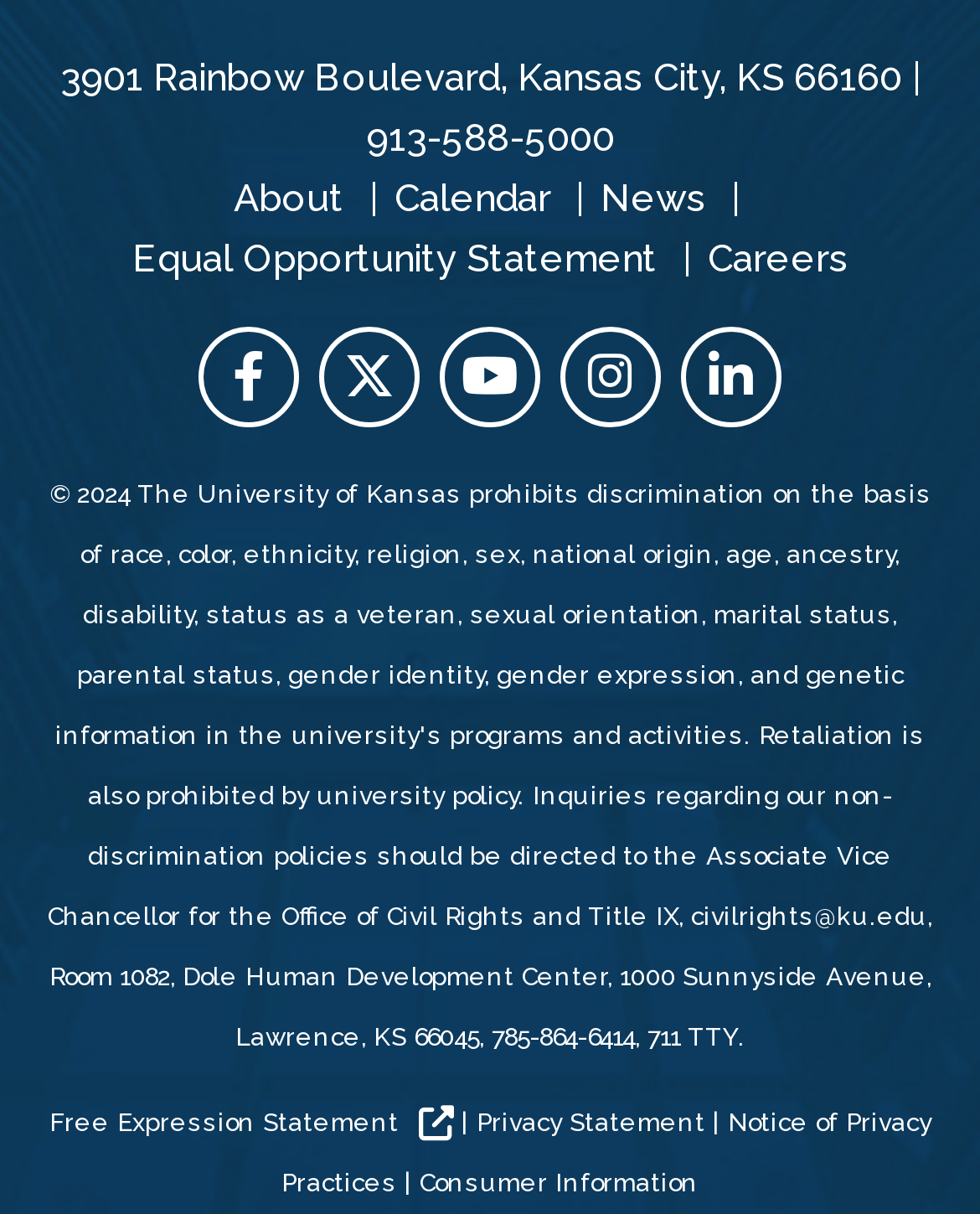From the element description: "LinkedIn opens in new tab", extract the bounding box coordinates of the UI element. The coordinates should be expressed as four float numbers between 0 and 1, in the order [left, top, right, bottom].

[0.695, 0.269, 0.797, 0.352]